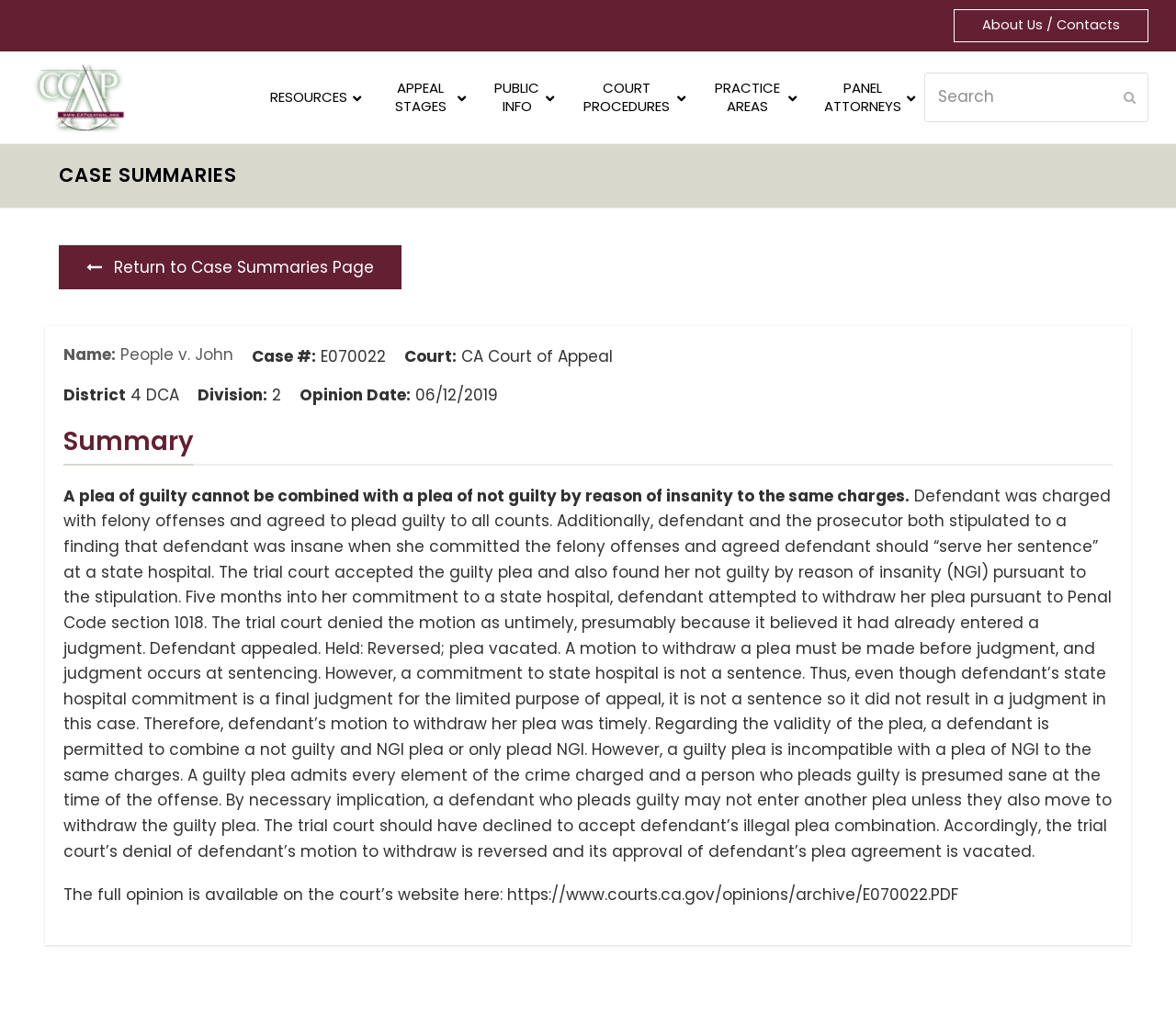Please determine the bounding box coordinates for the UI element described as: "Resources".

[0.214, 0.063, 0.315, 0.124]